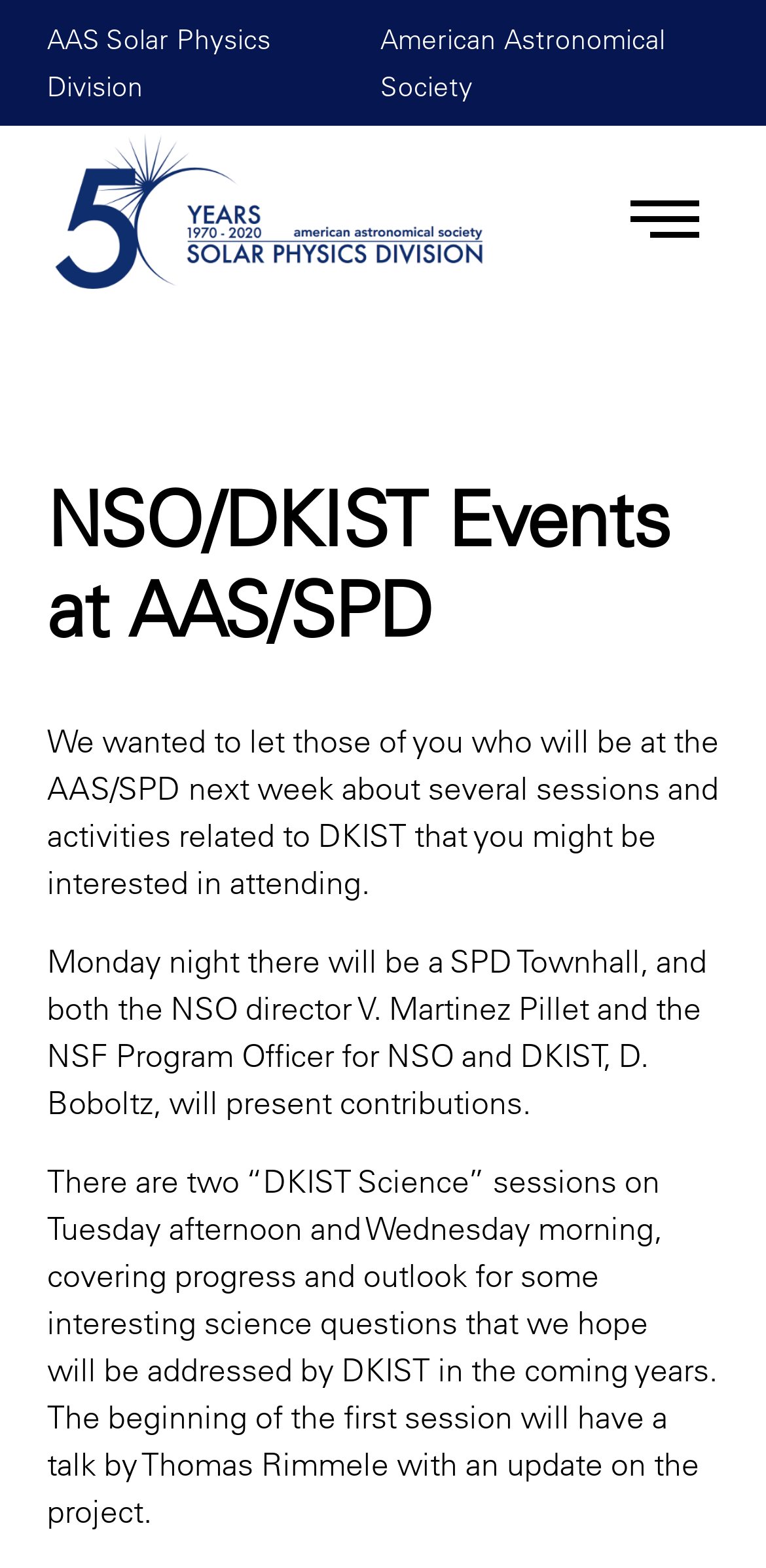What is the name of the division mentioned?
Answer the question based on the image using a single word or a brief phrase.

AAS Solar Physics Division